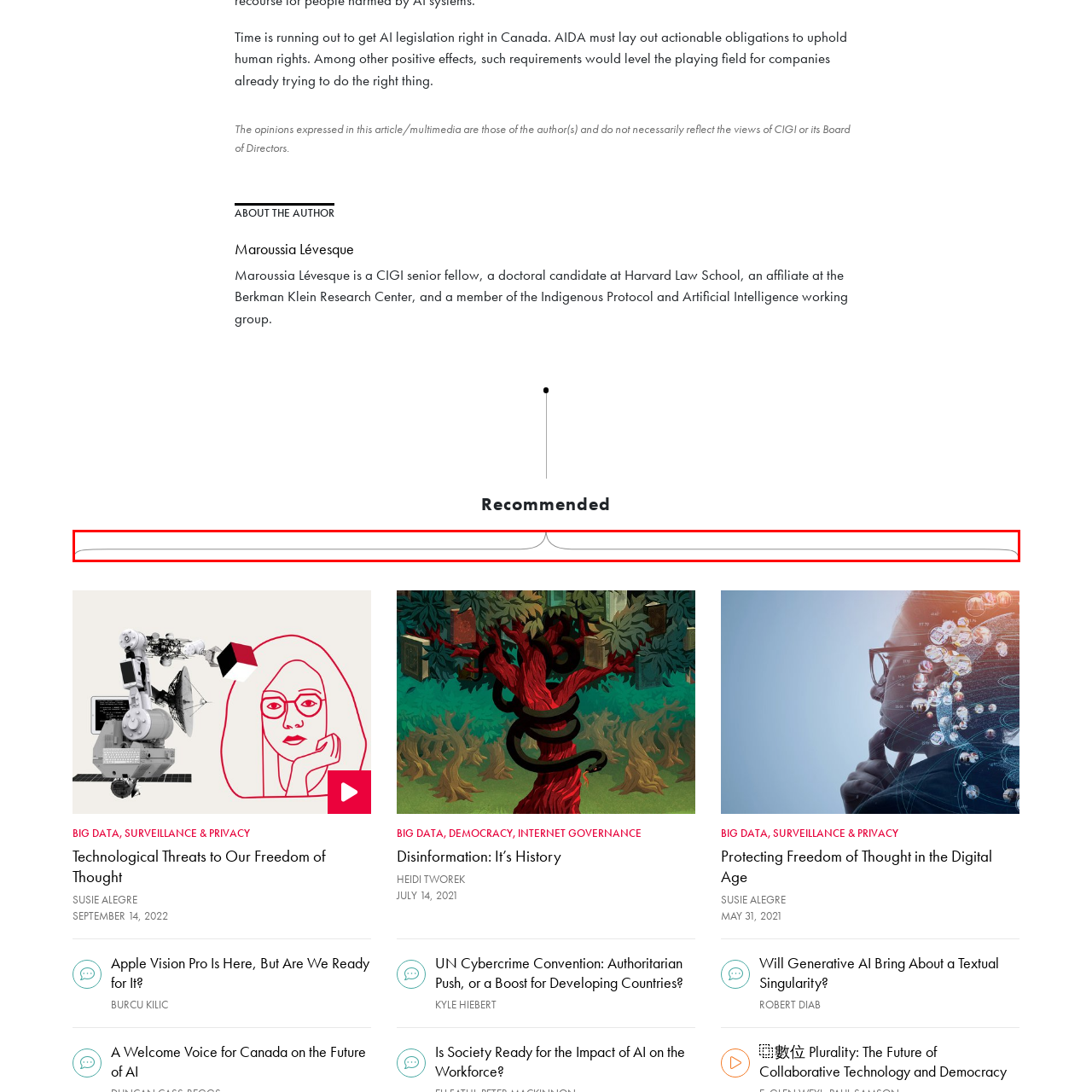Who is the author of the article?
Direct your attention to the highlighted area in the red bounding box of the image and provide a detailed response to the question.

The author, Maroussia Lévesque, is highlighted for her contributions in the realms of law and technology, specifically regarding Indigenous protocols and AI.